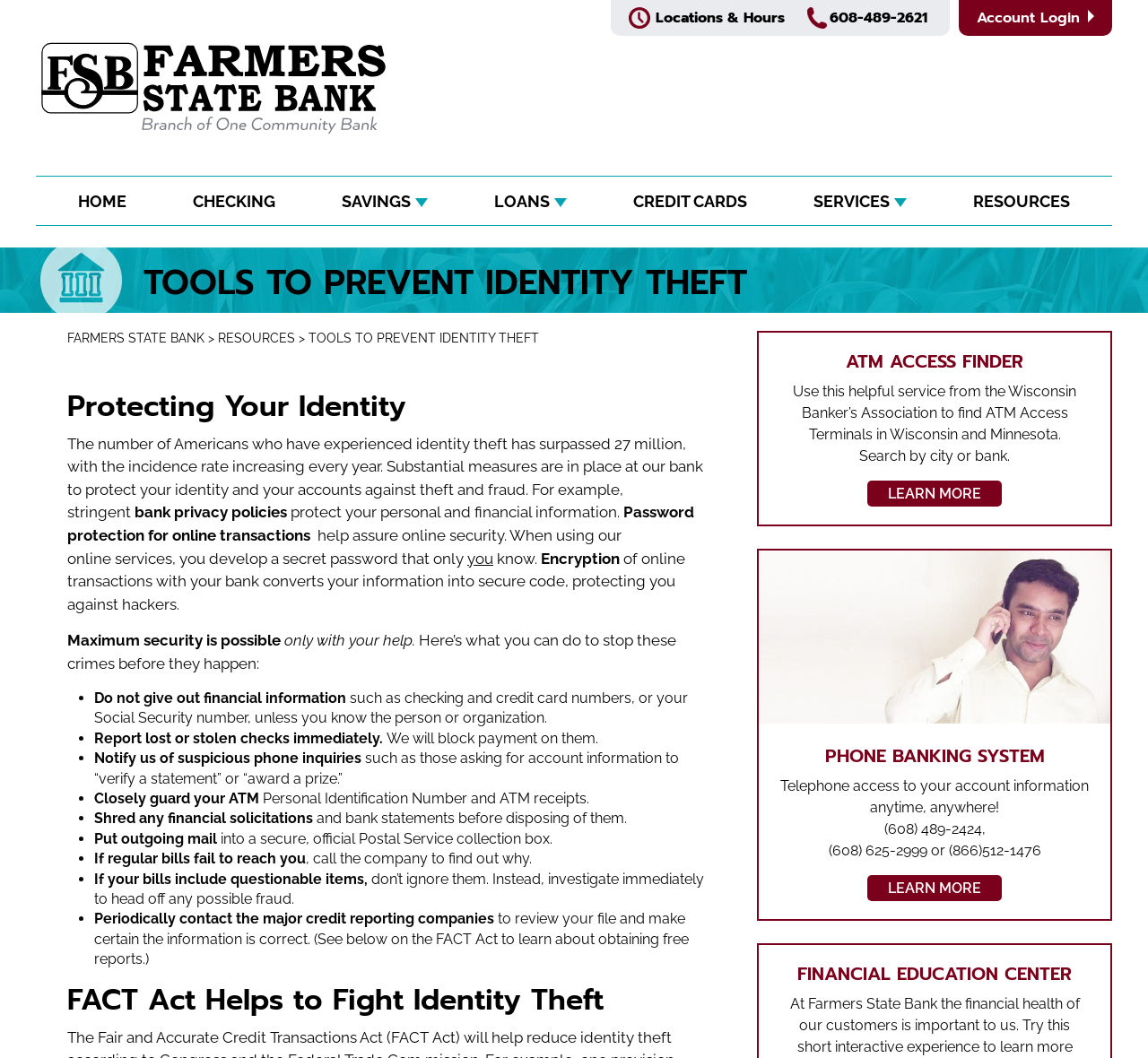Determine the bounding box coordinates of the section I need to click to execute the following instruction: "Learn more about FACT Act". Provide the coordinates as four float numbers between 0 and 1, i.e., [left, top, right, bottom].

[0.755, 0.454, 0.873, 0.478]